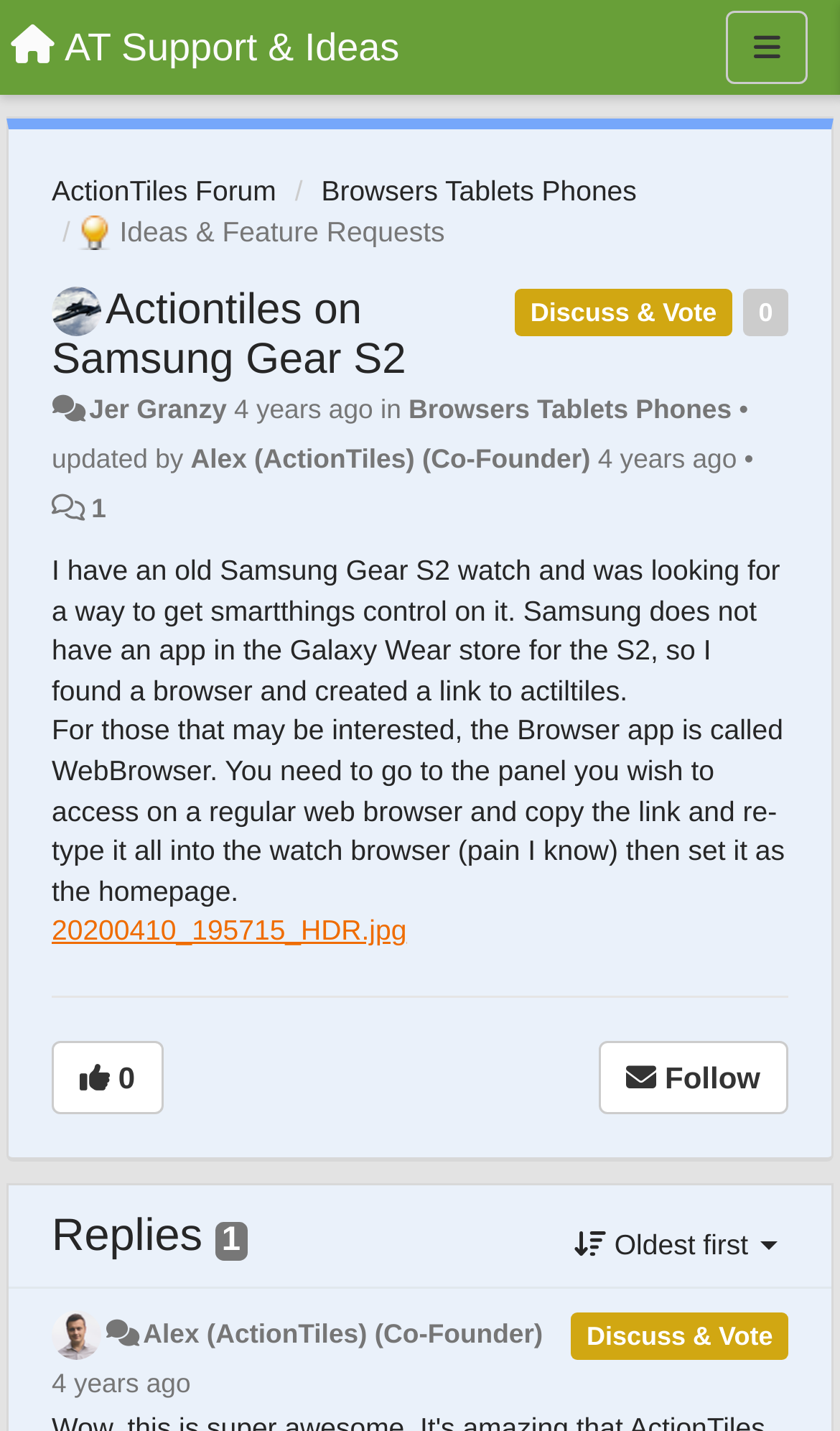Extract the bounding box coordinates for the HTML element that matches this description: "4 years ago". The coordinates should be four float numbers between 0 and 1, i.e., [left, top, right, bottom].

[0.062, 0.957, 0.227, 0.978]